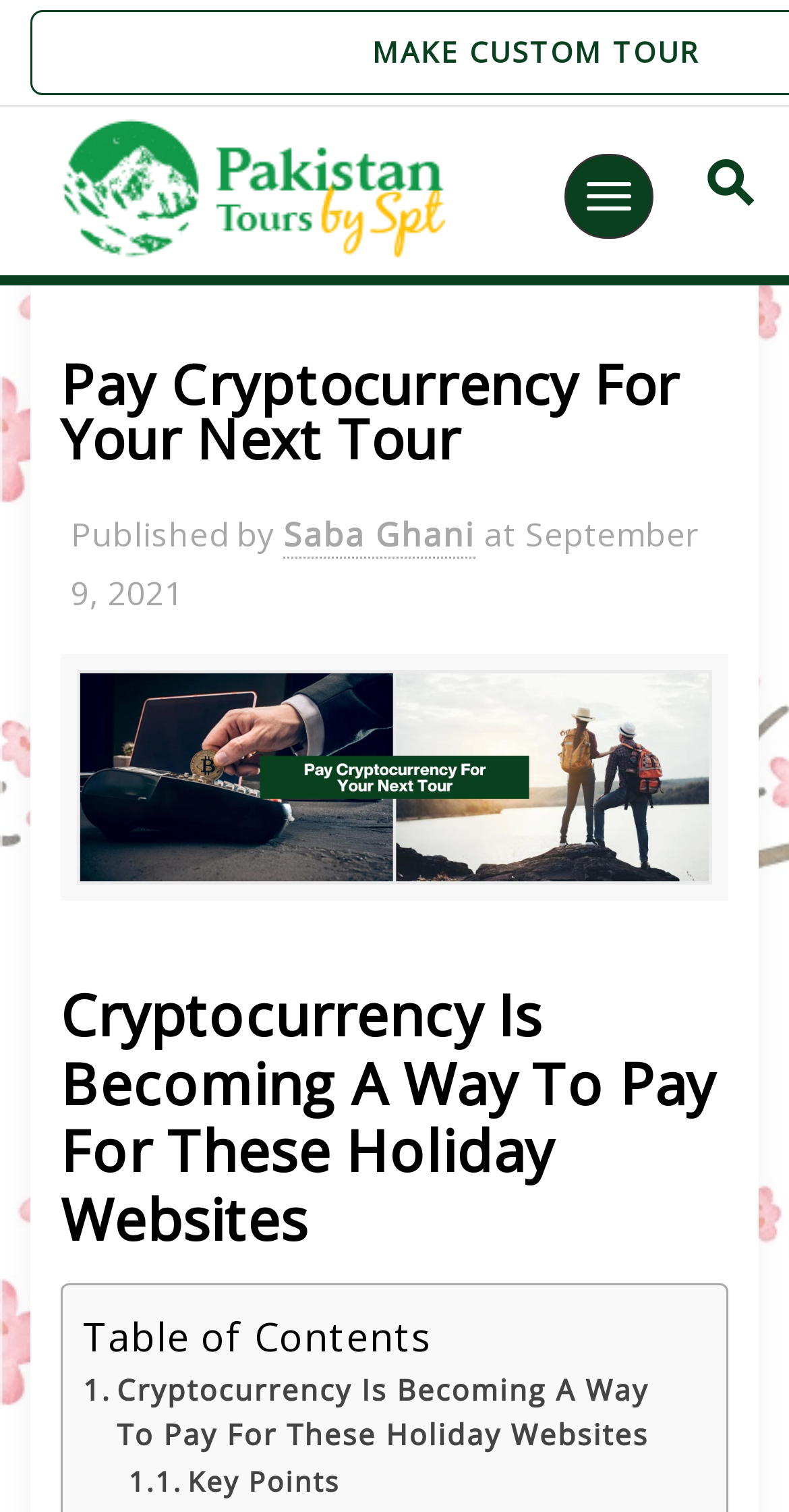Based on the image, provide a detailed response to the question:
What is the topic of the article?

Based on the webpage content, the topic of the article is about the use of cryptocurrency in the travel industry, specifically for paying for holiday websites and tours.